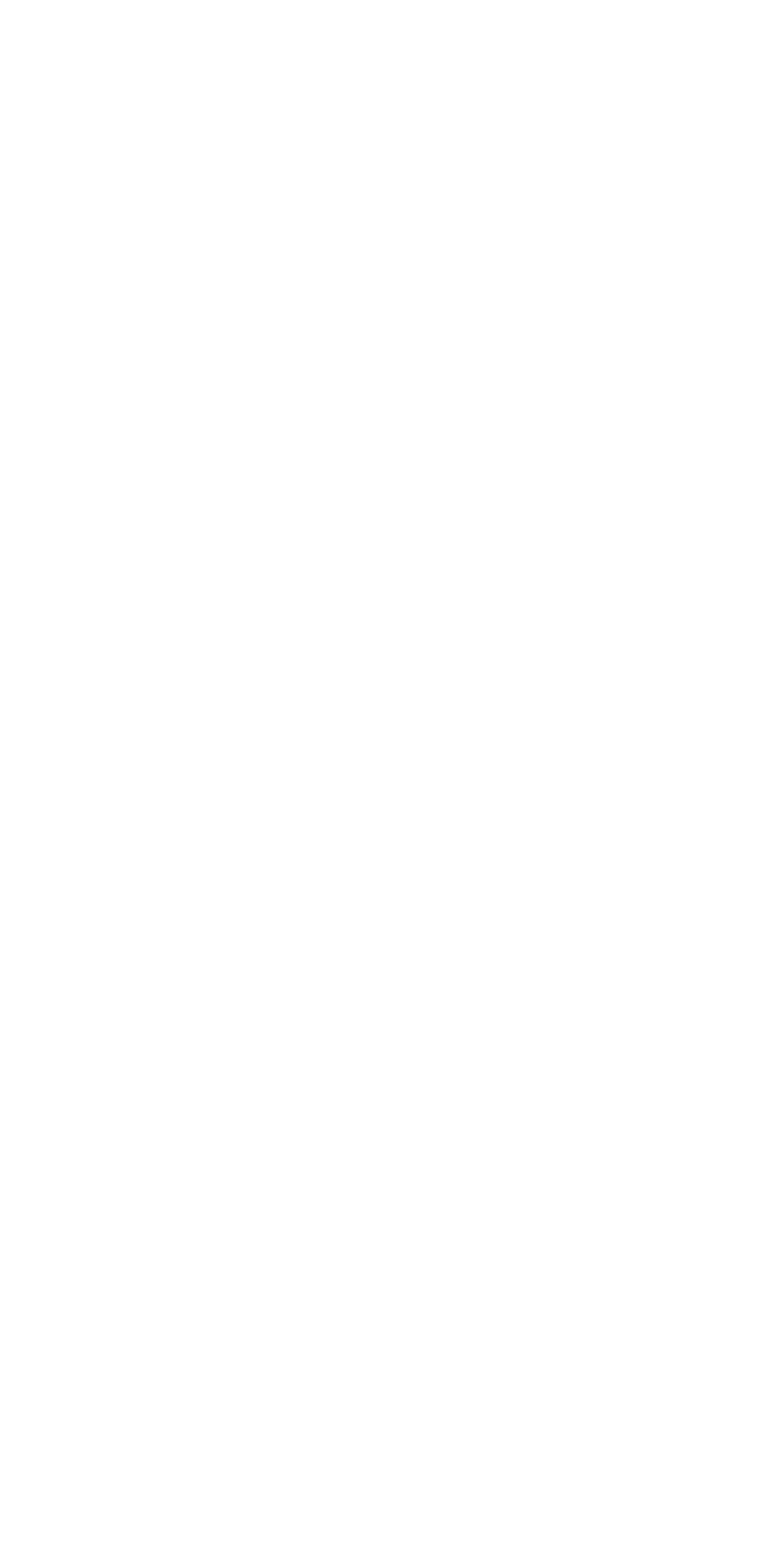Please identify the bounding box coordinates of the clickable region that I should interact with to perform the following instruction: "Discover more about the company". The coordinates should be expressed as four float numbers between 0 and 1, i.e., [left, top, right, bottom].

[0.062, 0.25, 0.938, 0.281]